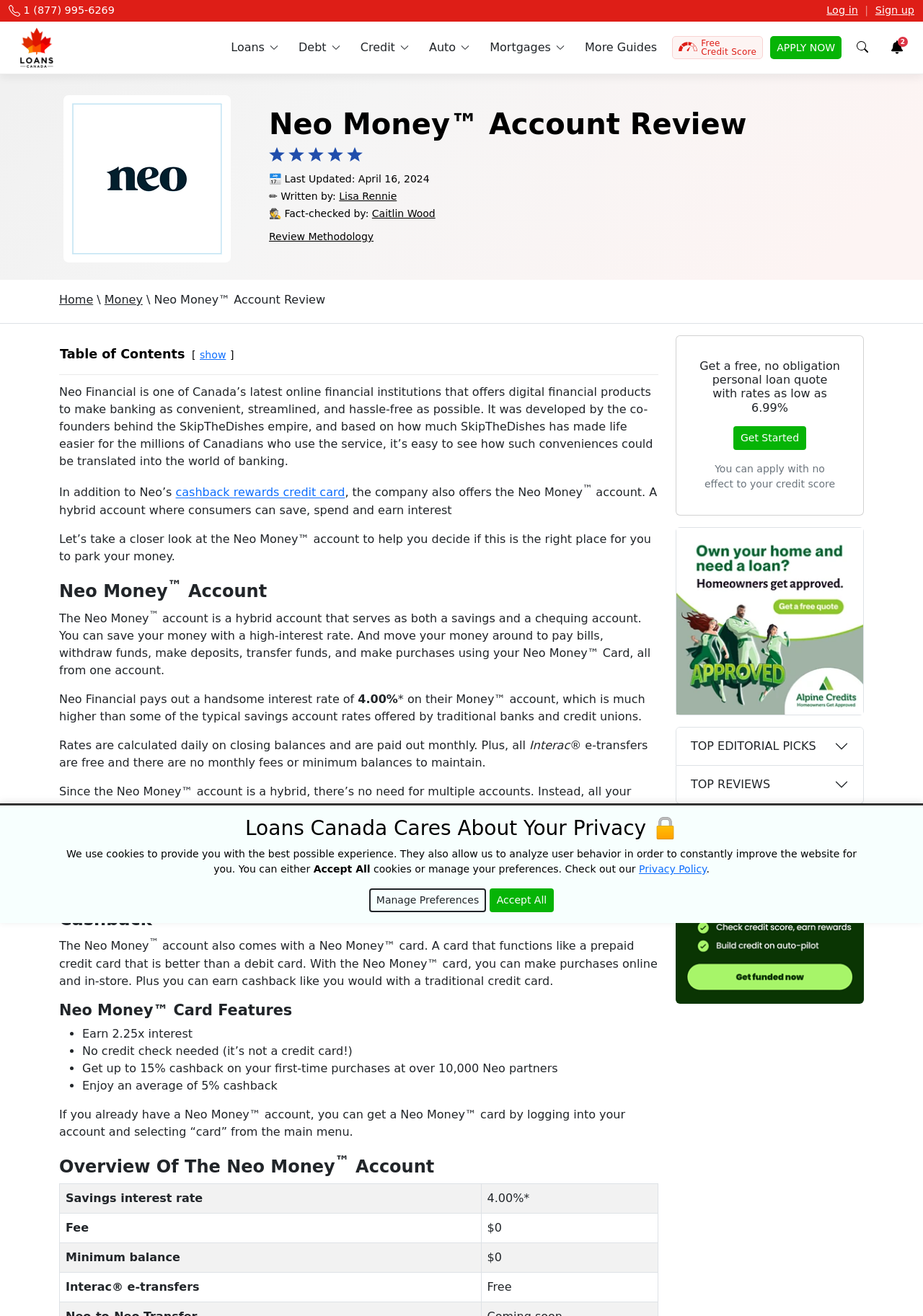Determine the bounding box coordinates of the element that should be clicked to execute the following command: "Click the 'Open An Account' link".

[0.307, 0.634, 0.47, 0.662]